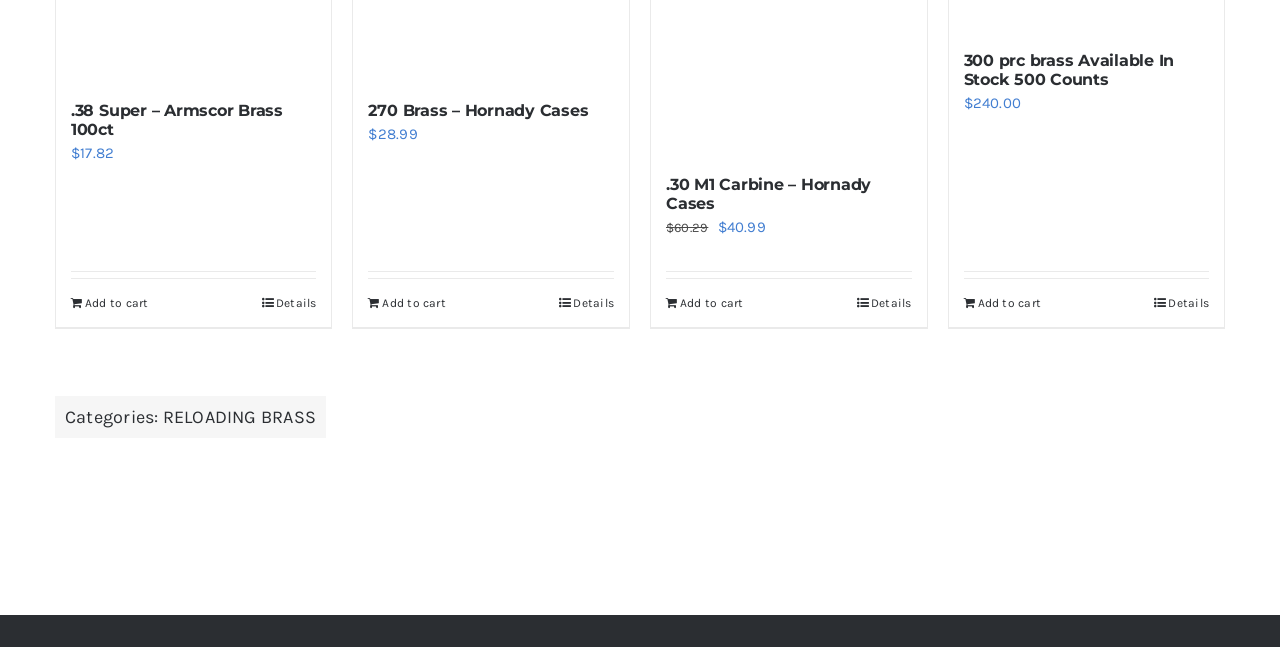Determine the bounding box coordinates of the clickable element necessary to fulfill the instruction: "Add 300 prc brass Available In Stock 500 Counts to cart". Provide the coordinates as four float numbers within the 0 to 1 range, i.e., [left, top, right, bottom].

[0.753, 0.454, 0.813, 0.481]